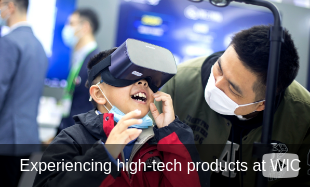Why are the individuals wearing face masks?
Please utilize the information in the image to give a detailed response to the question.

The individuals are wearing face masks to follow the health protocols in place, likely due to the COVID-19 pandemic, to ensure a safe and healthy environment at the WIC event.